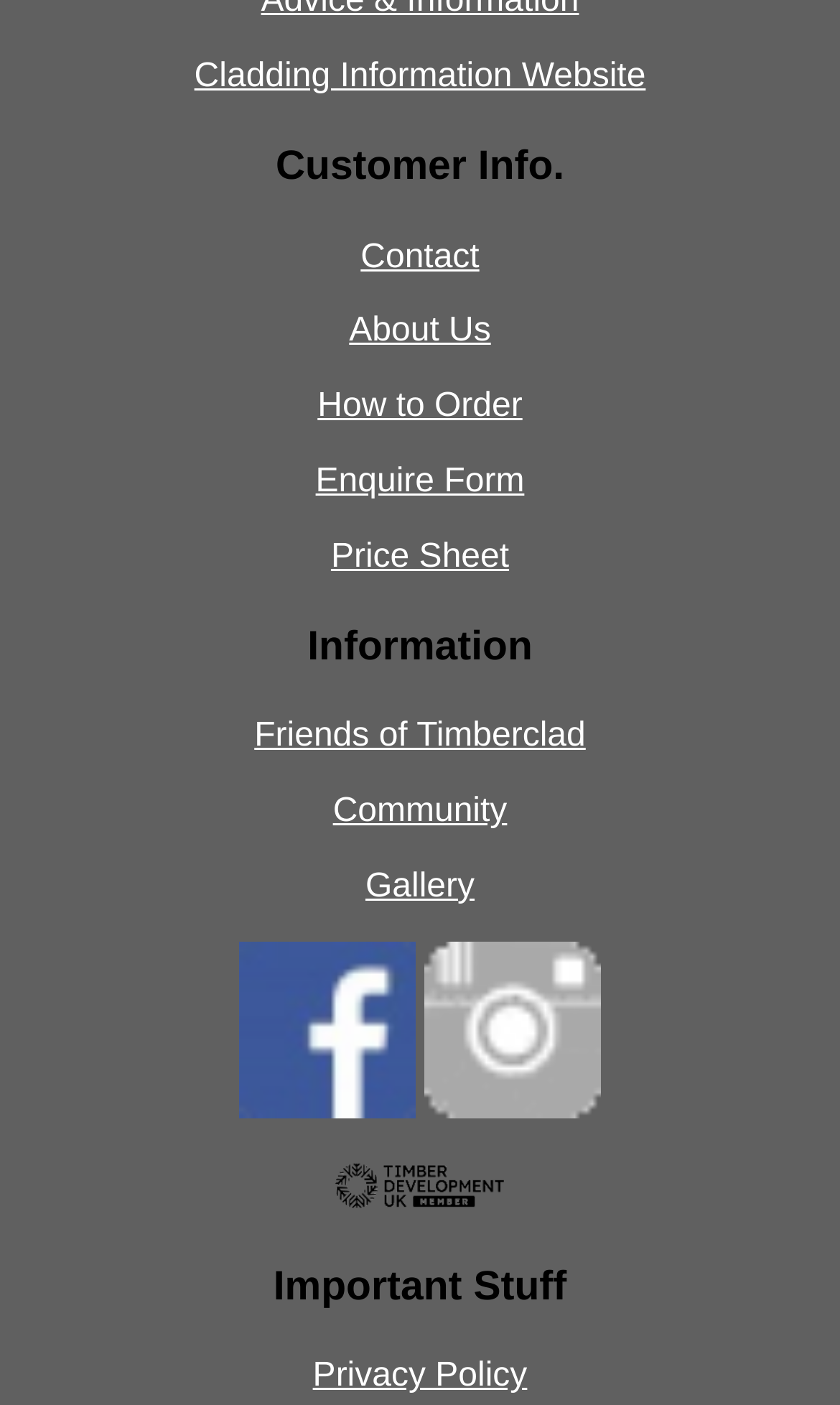Select the bounding box coordinates of the element I need to click to carry out the following instruction: "Go to About Us page".

[0.416, 0.223, 0.584, 0.249]